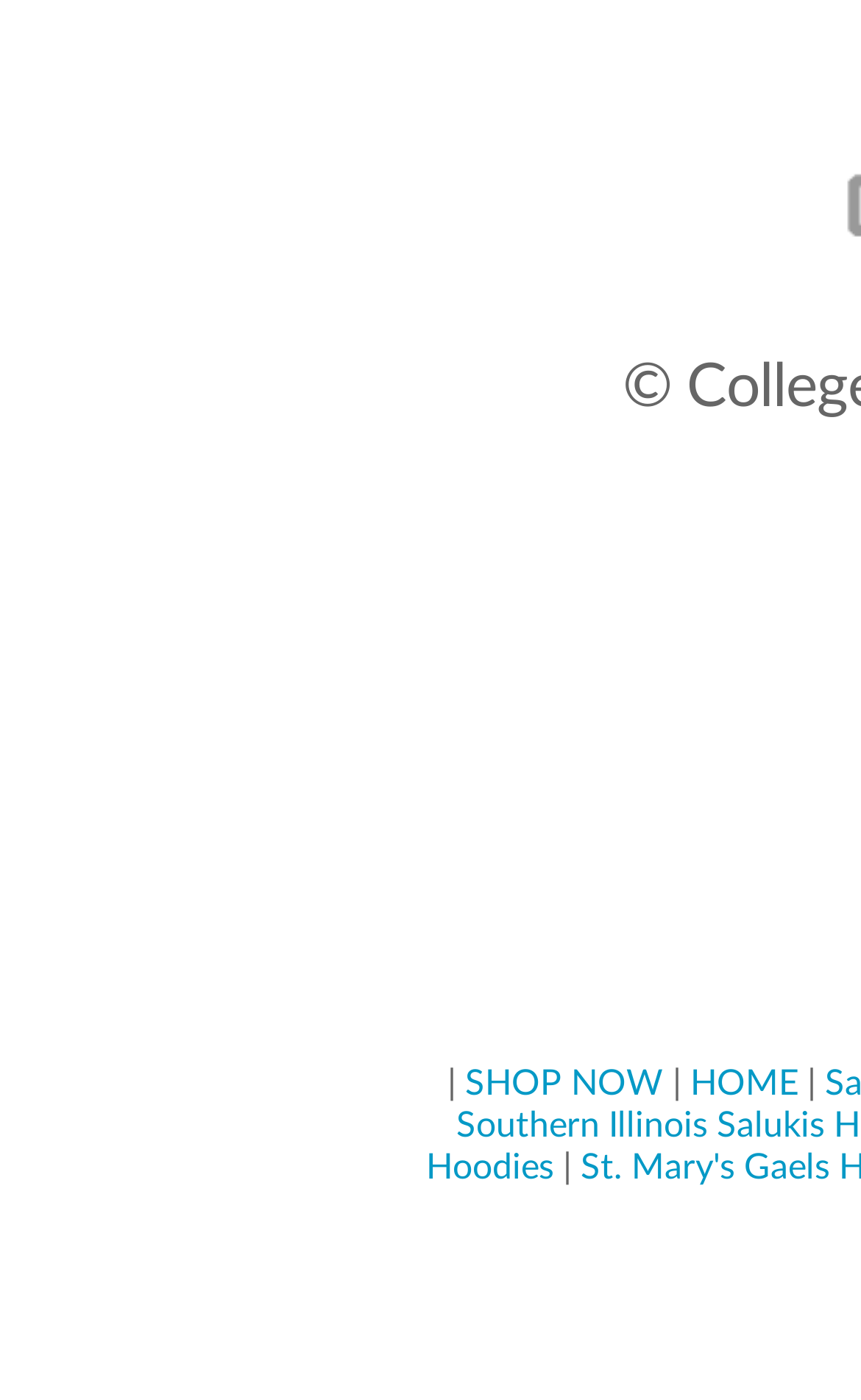From the webpage screenshot, predict the bounding box of the UI element that matches this description: "Smile".

None